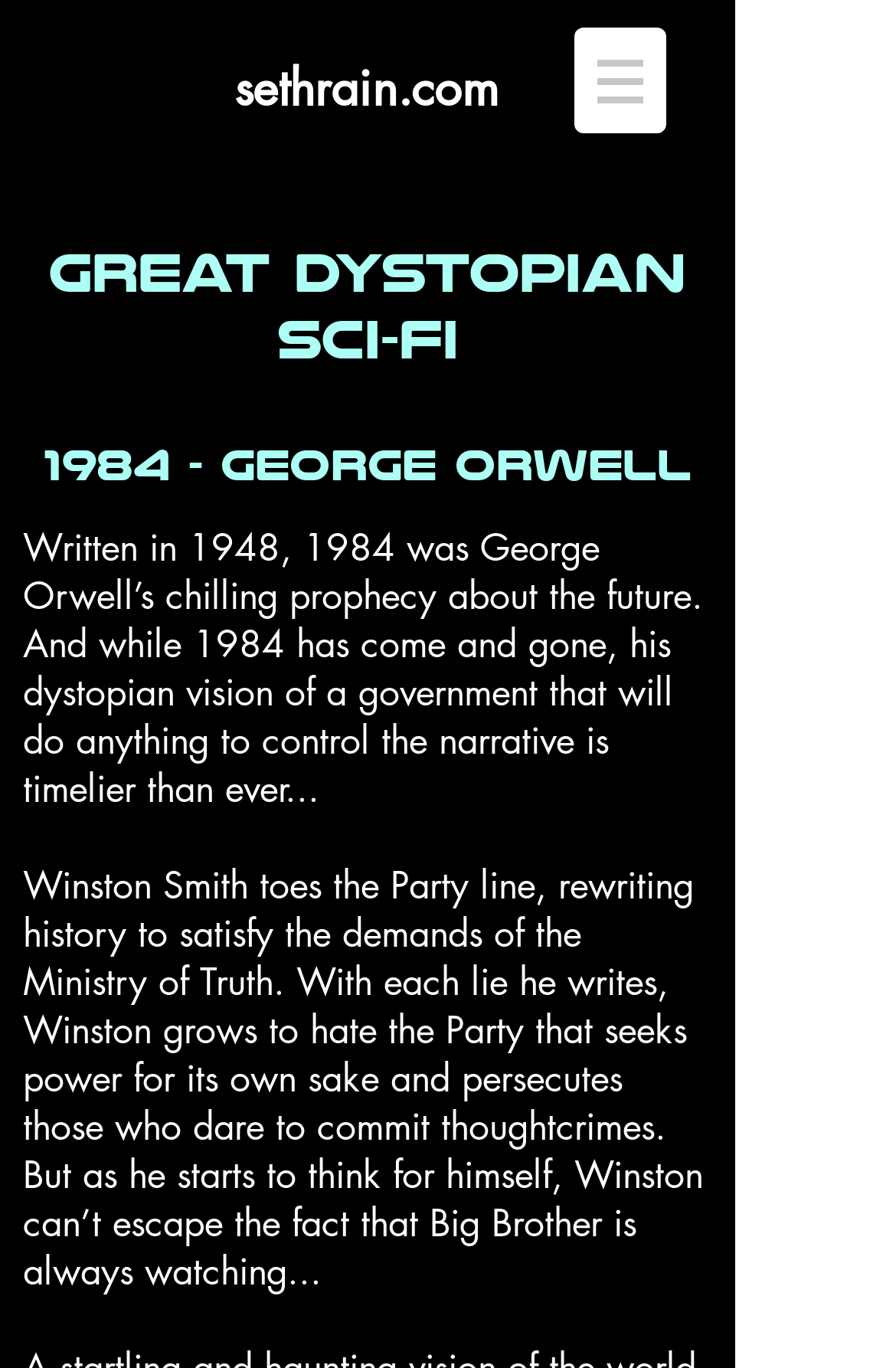What is the year when the book 1984 was written?
Refer to the screenshot and respond with a concise word or phrase.

1948